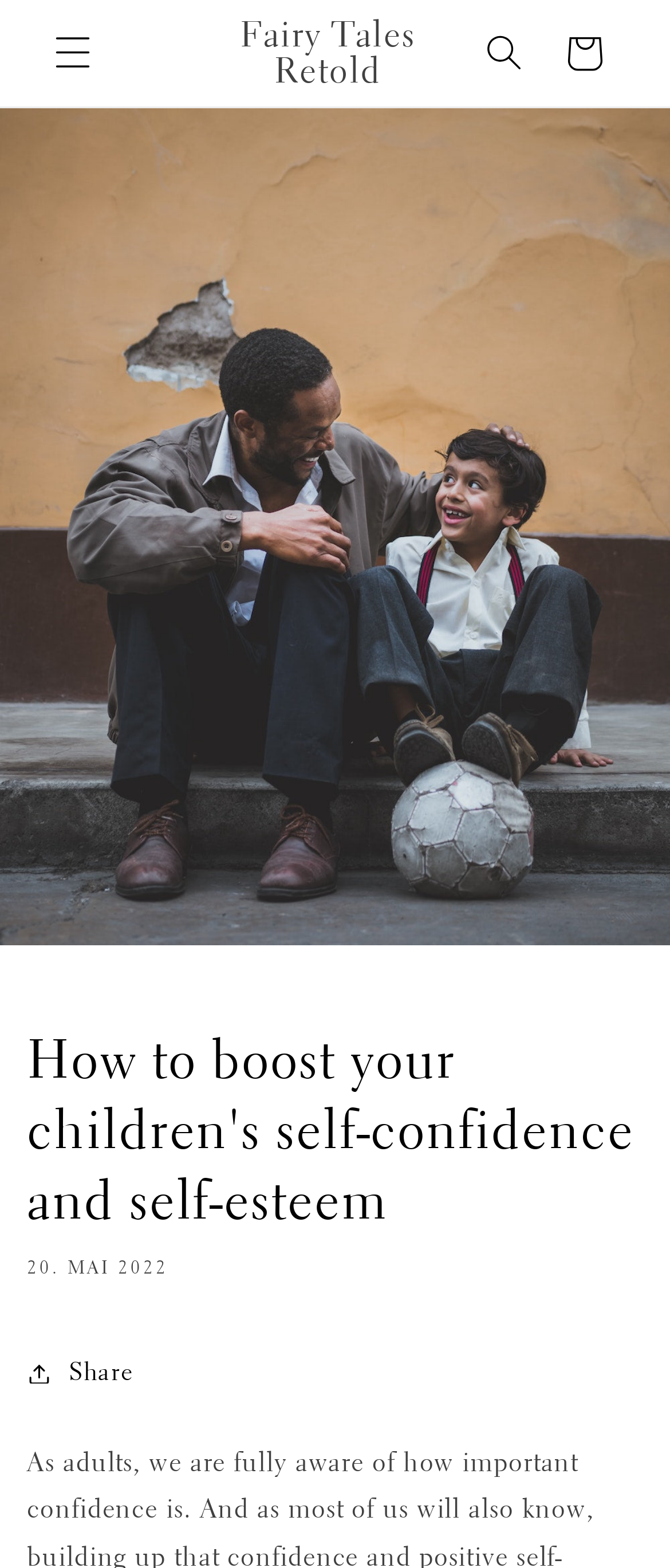Analyze the image and give a detailed response to the question:
What is the topic of the article?

I determined the topic of the article by looking at the heading element 'How to boost your children's self-confidence and self-esteem' which is a child element of the header element.